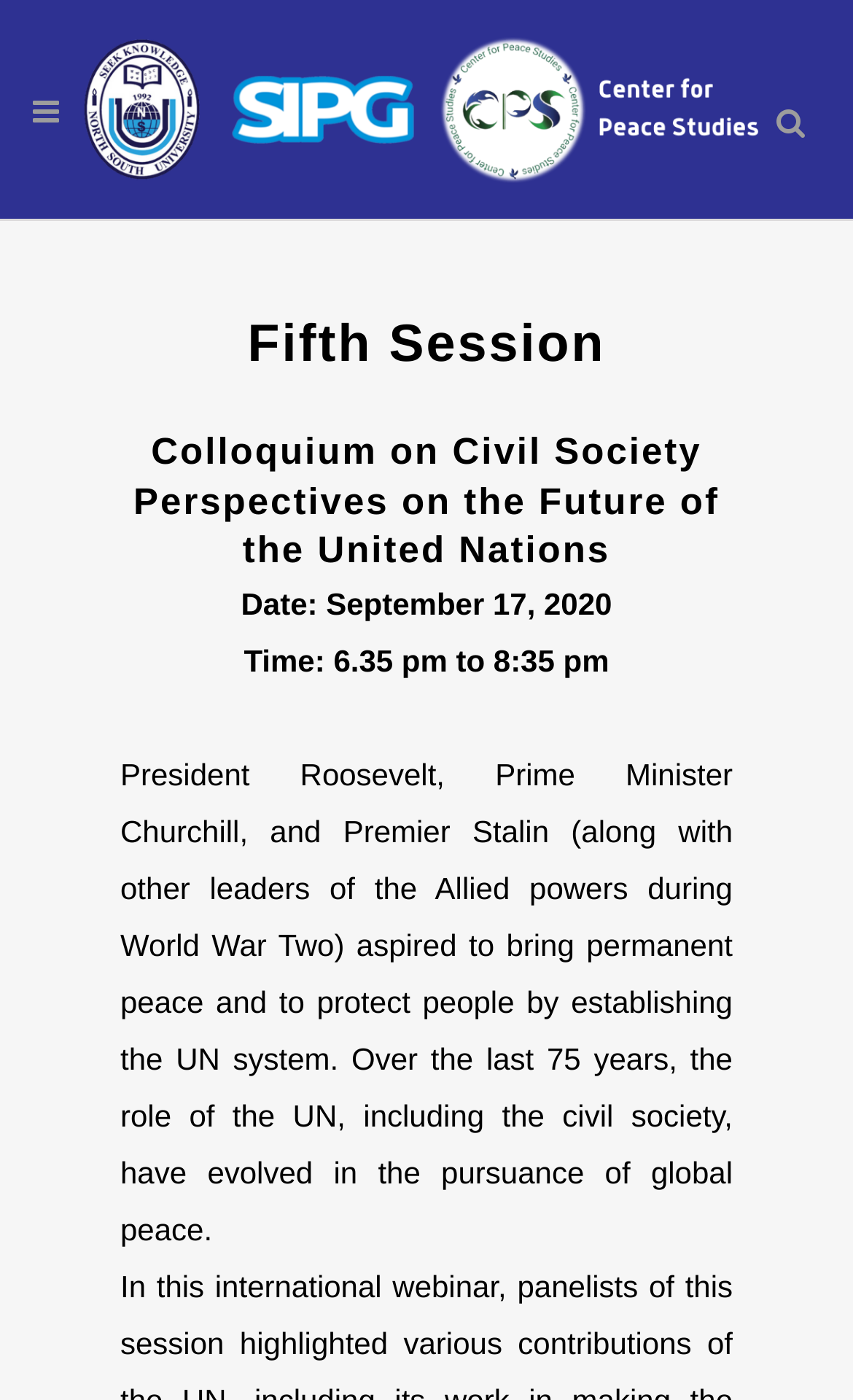Please look at the image and answer the question with a detailed explanation: What is the date of the colloquium?

I found the date of the colloquium by looking at the static text element that says 'Date: September 17, 2020'.